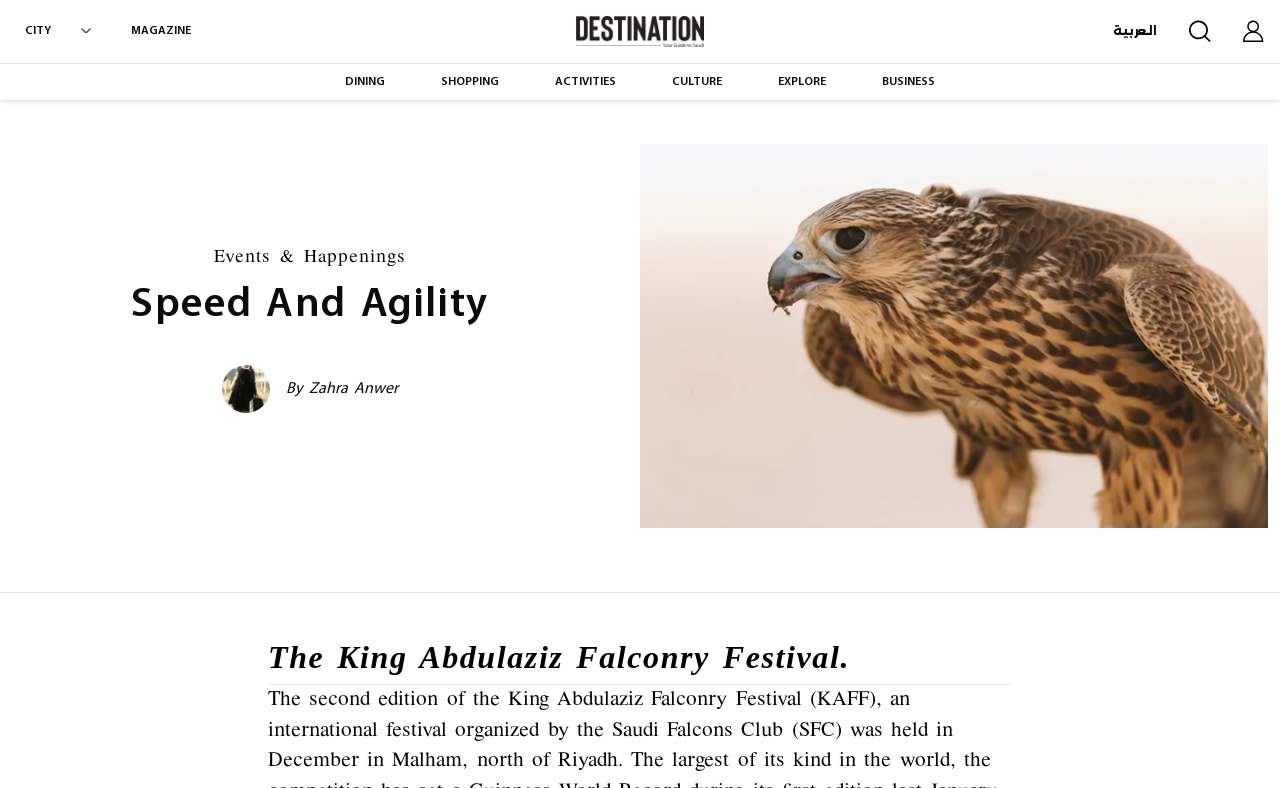Who is the author of the article?
Using the details from the image, give an elaborate explanation to answer the question.

I found the answer by looking at the link 'By Zahra Anwer' which is located below the heading 'Speed And Agility'.